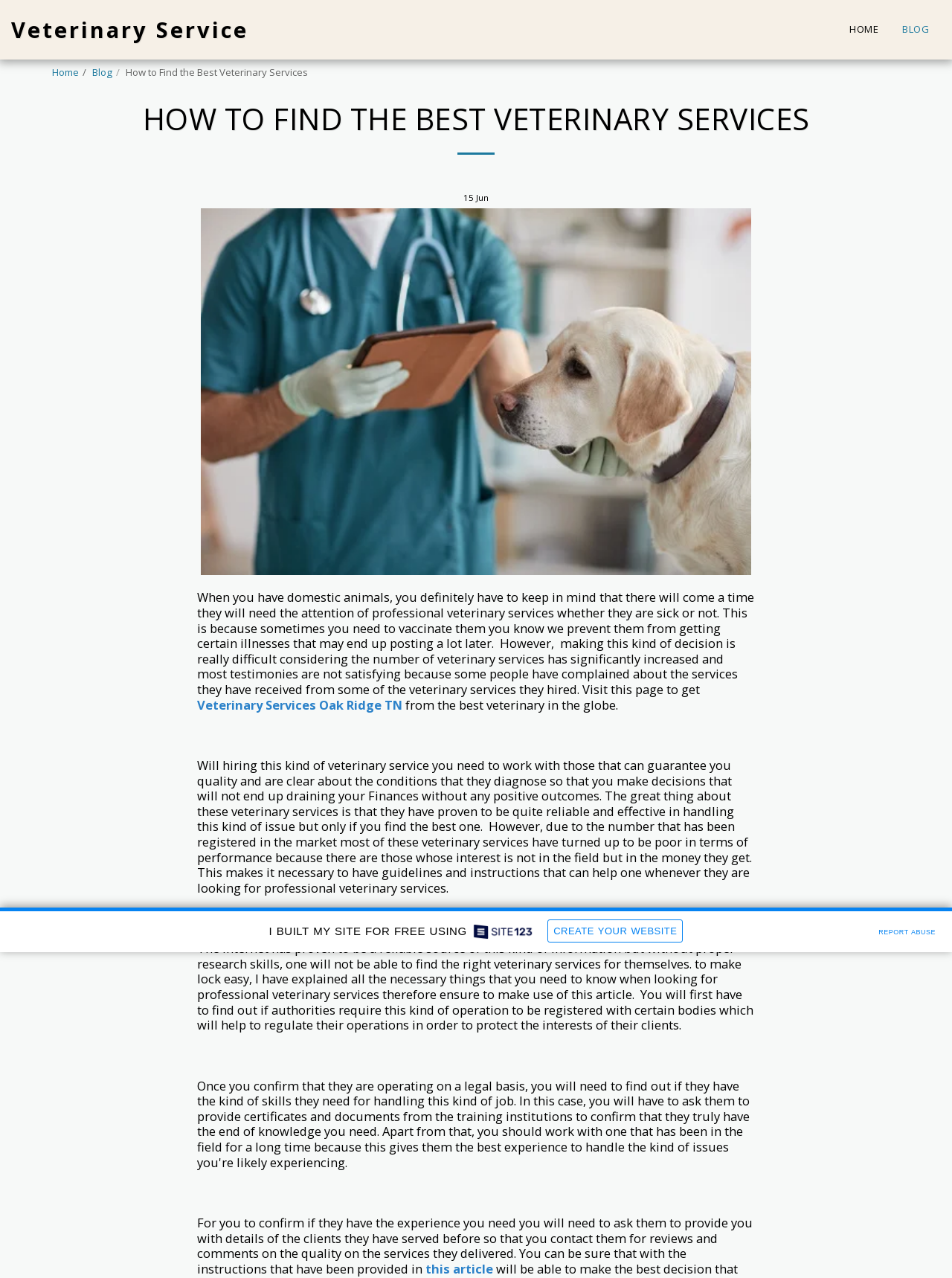Find the bounding box coordinates of the clickable area that will achieve the following instruction: "Read the article by Annie Li".

None